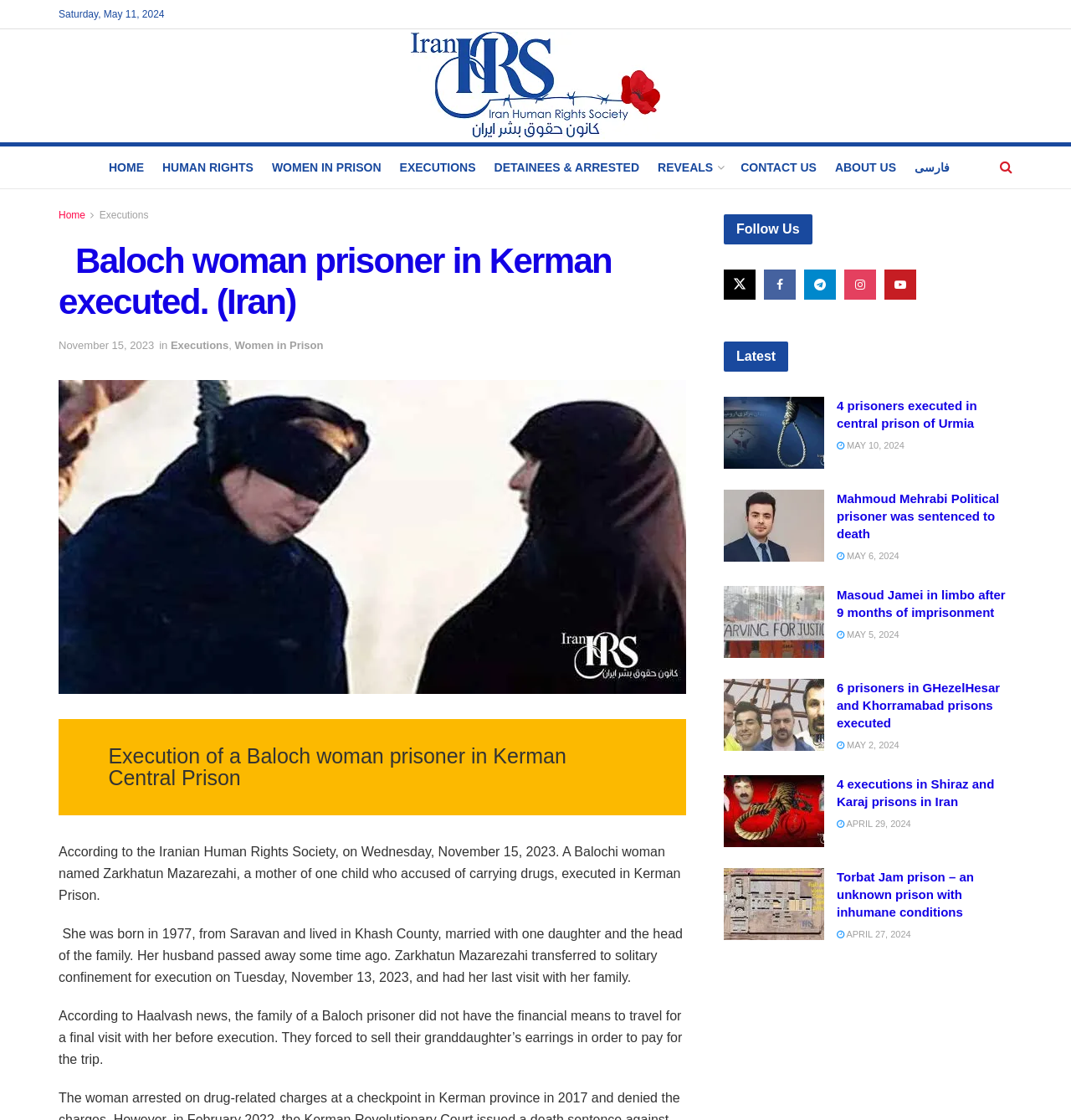Identify the bounding box for the UI element that is described as follows: "Executions".

[0.373, 0.139, 0.444, 0.16]